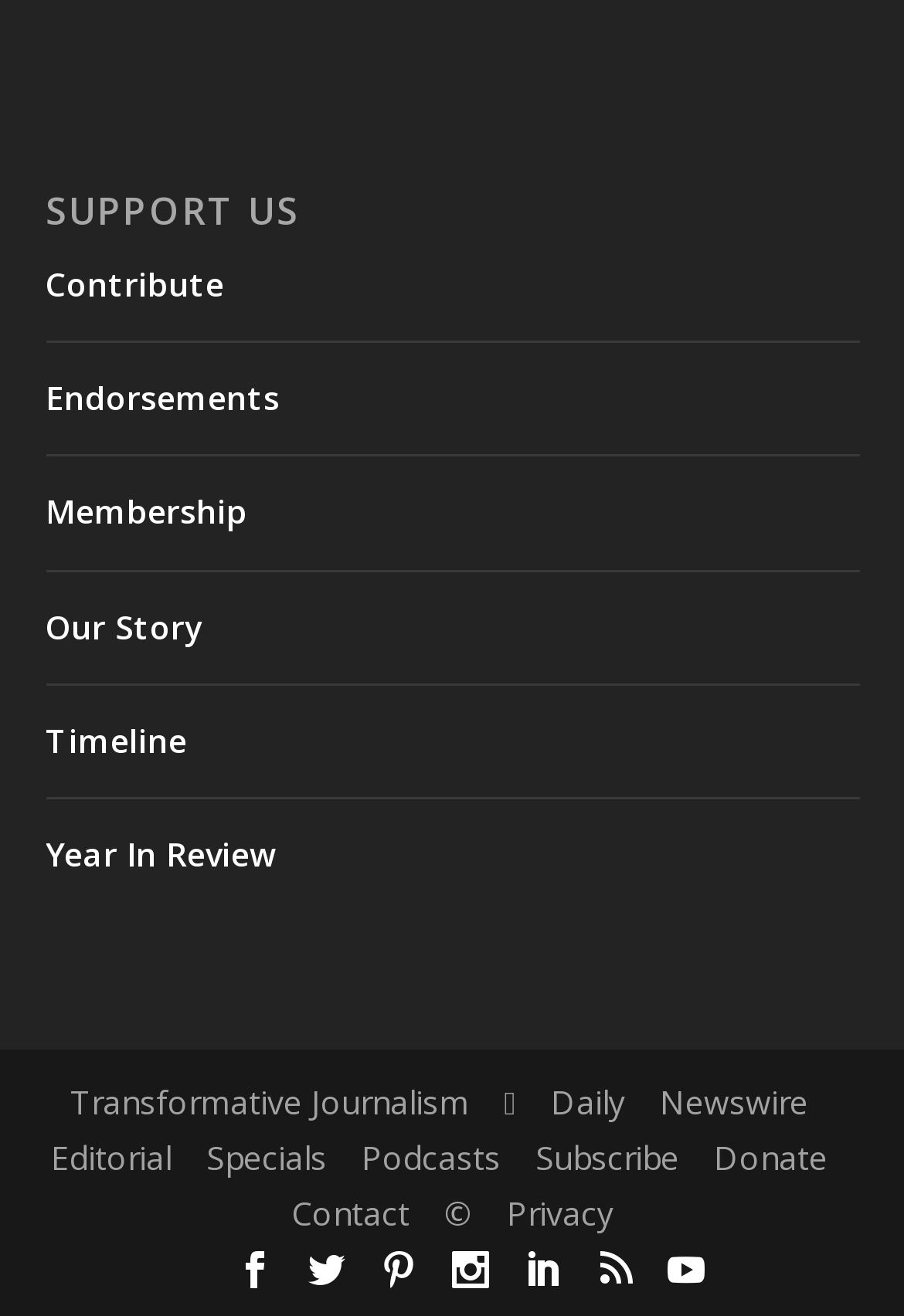Pinpoint the bounding box coordinates of the element to be clicked to execute the instruction: "Contact the team".

[0.322, 0.905, 0.453, 0.938]